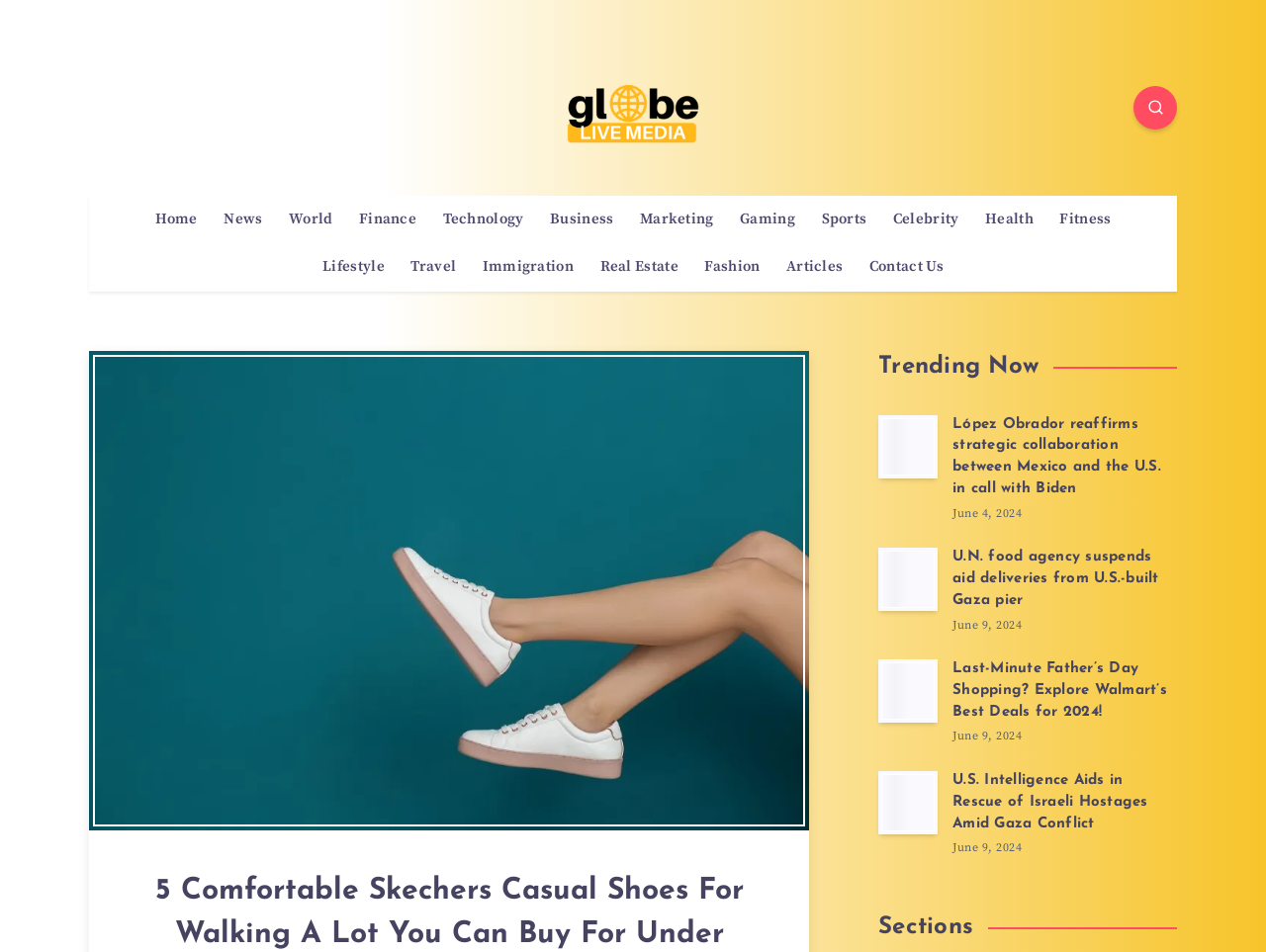Use a single word or phrase to answer the question:
What is the name of the website?

Globe Live Media